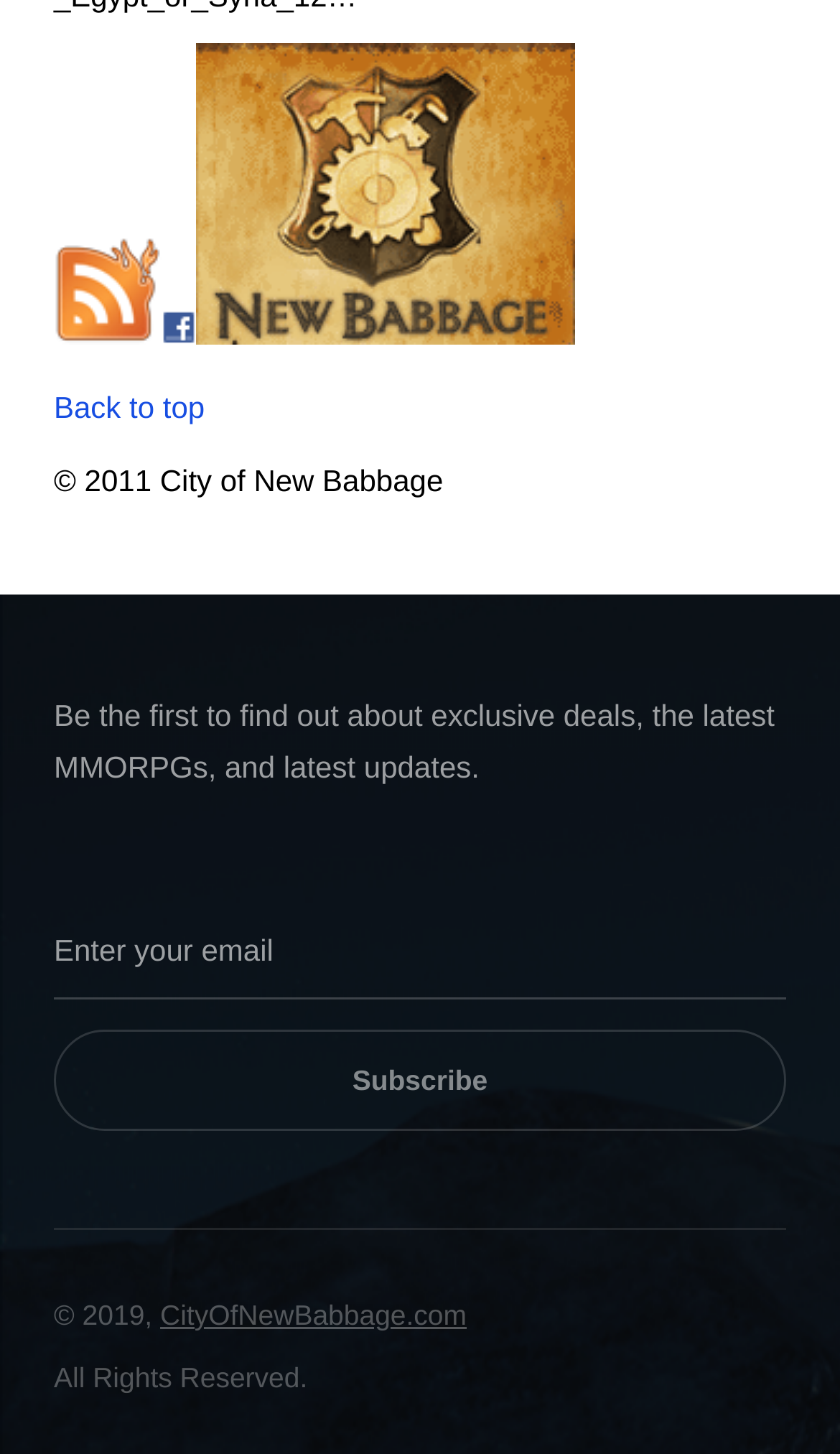Please look at the image and answer the question with a detailed explanation: What is the copyright year of City of New Babbage?

There are two copyright notices on the webpage, one at the top '© 2011 City of New Babbage' and another at the bottom '© 2019,'. Therefore, the copyright years of City of New Babbage are 2011 and 2019.